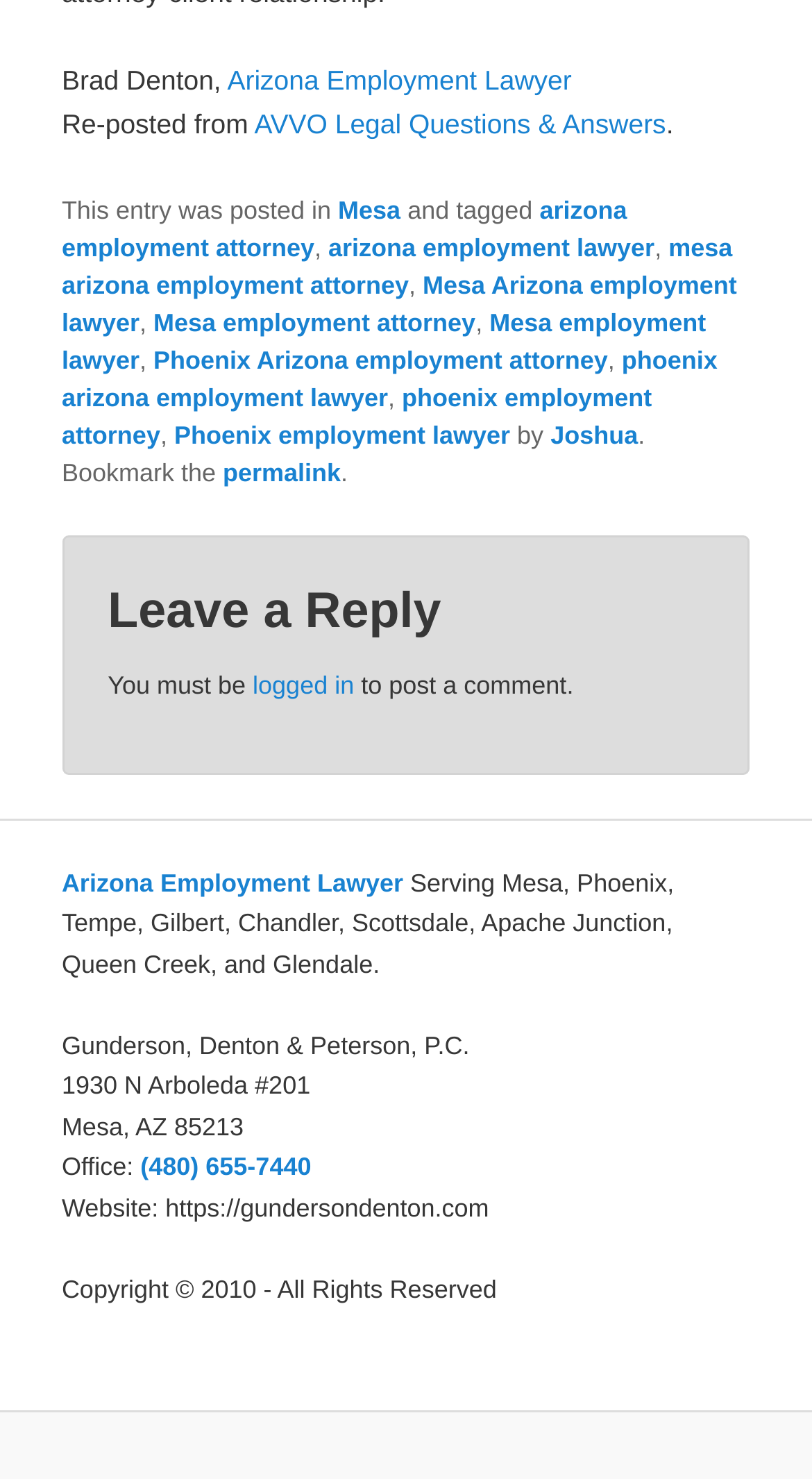Who is the author of the post?
Please use the image to deliver a detailed and complete answer.

The author of the post is mentioned at the top of the webpage, where it says 'Brad Denton,'. This is likely the name of the person who wrote the post.